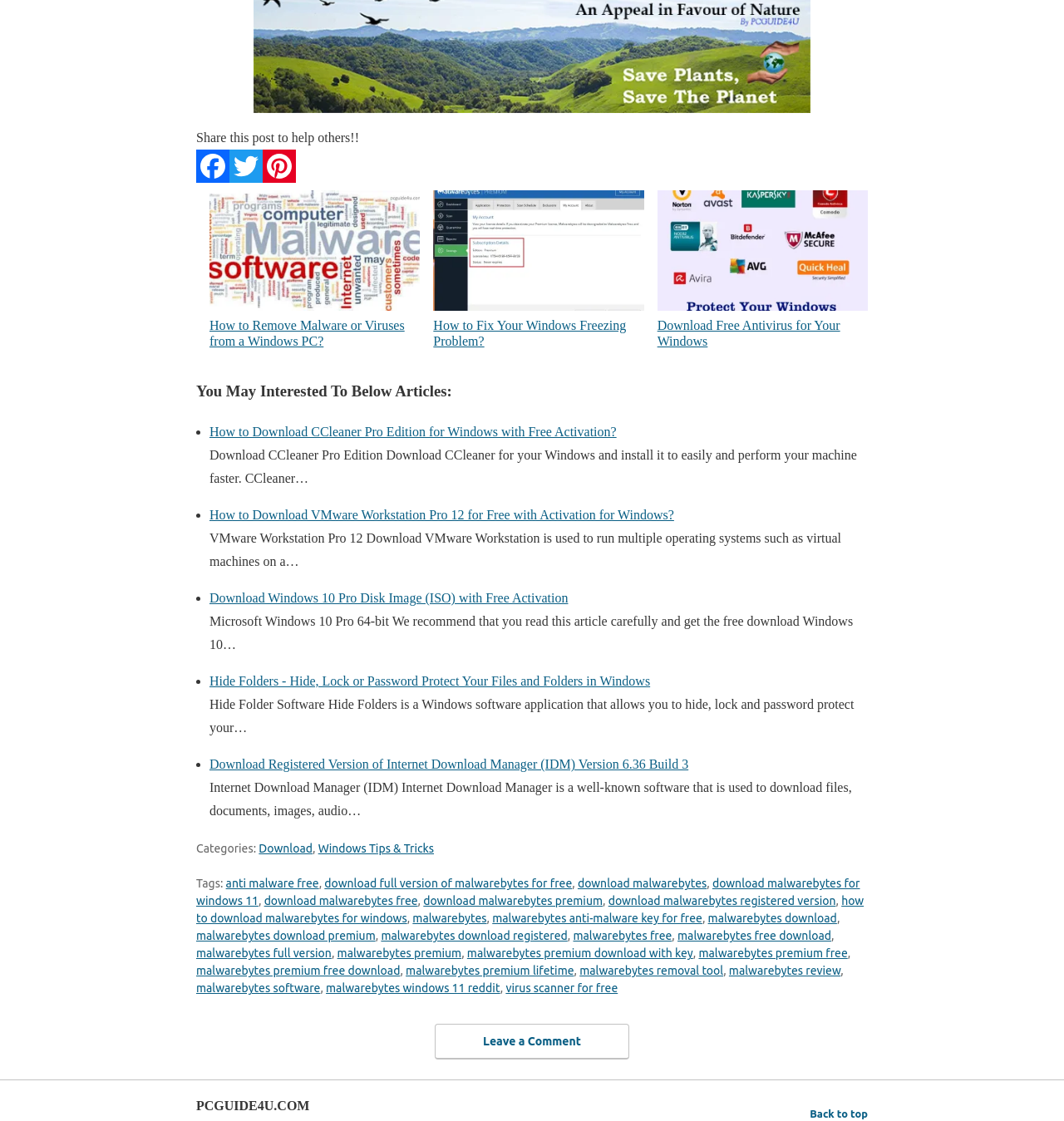Locate the bounding box coordinates of the element to click to perform the following action: 'Read related post about removing malware from a Windows PC'. The coordinates should be given as four float values between 0 and 1, in the form of [left, top, right, bottom].

[0.197, 0.17, 0.395, 0.311]